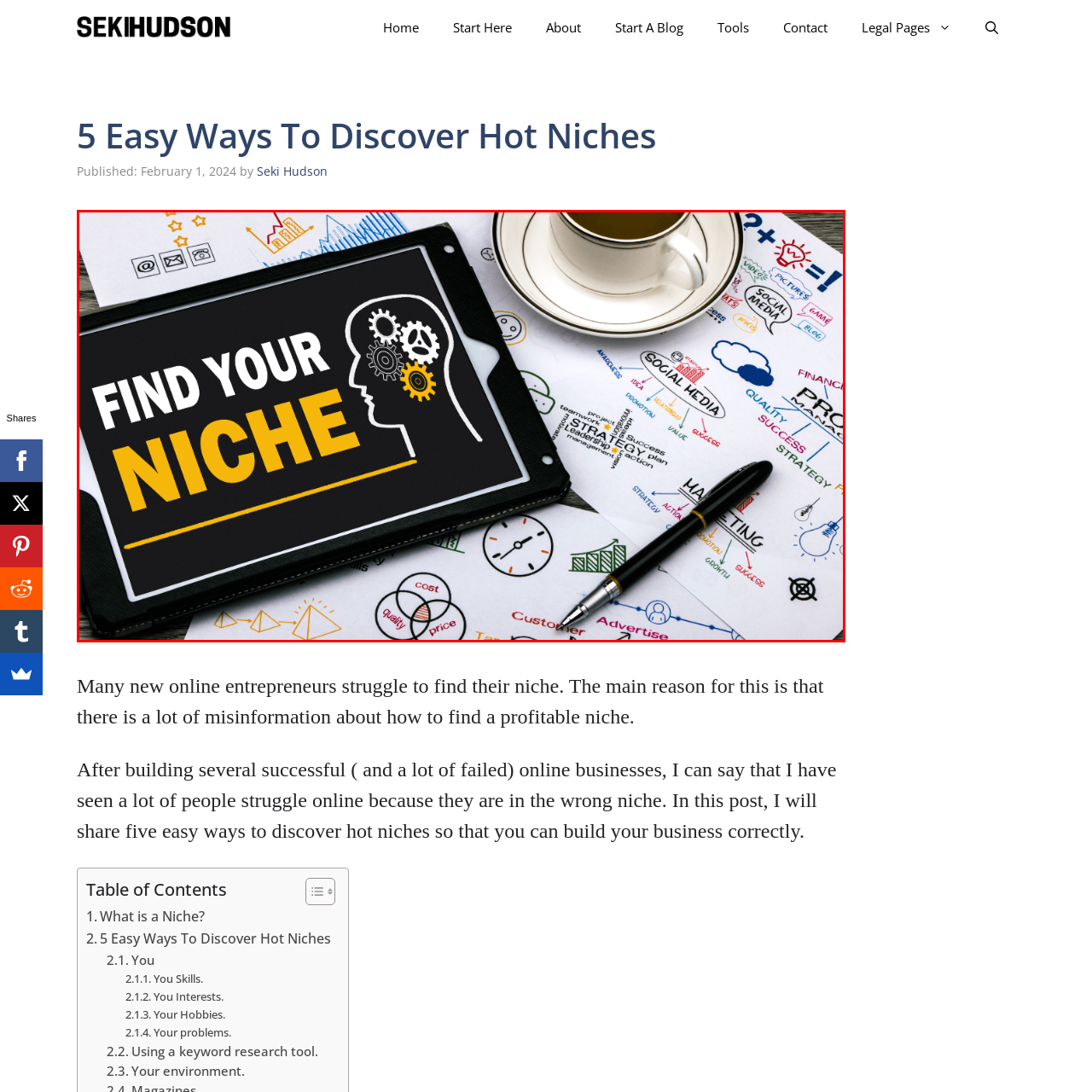Examine the portion within the green circle, What is on the saucer? 
Reply succinctly with a single word or phrase.

A cup of coffee